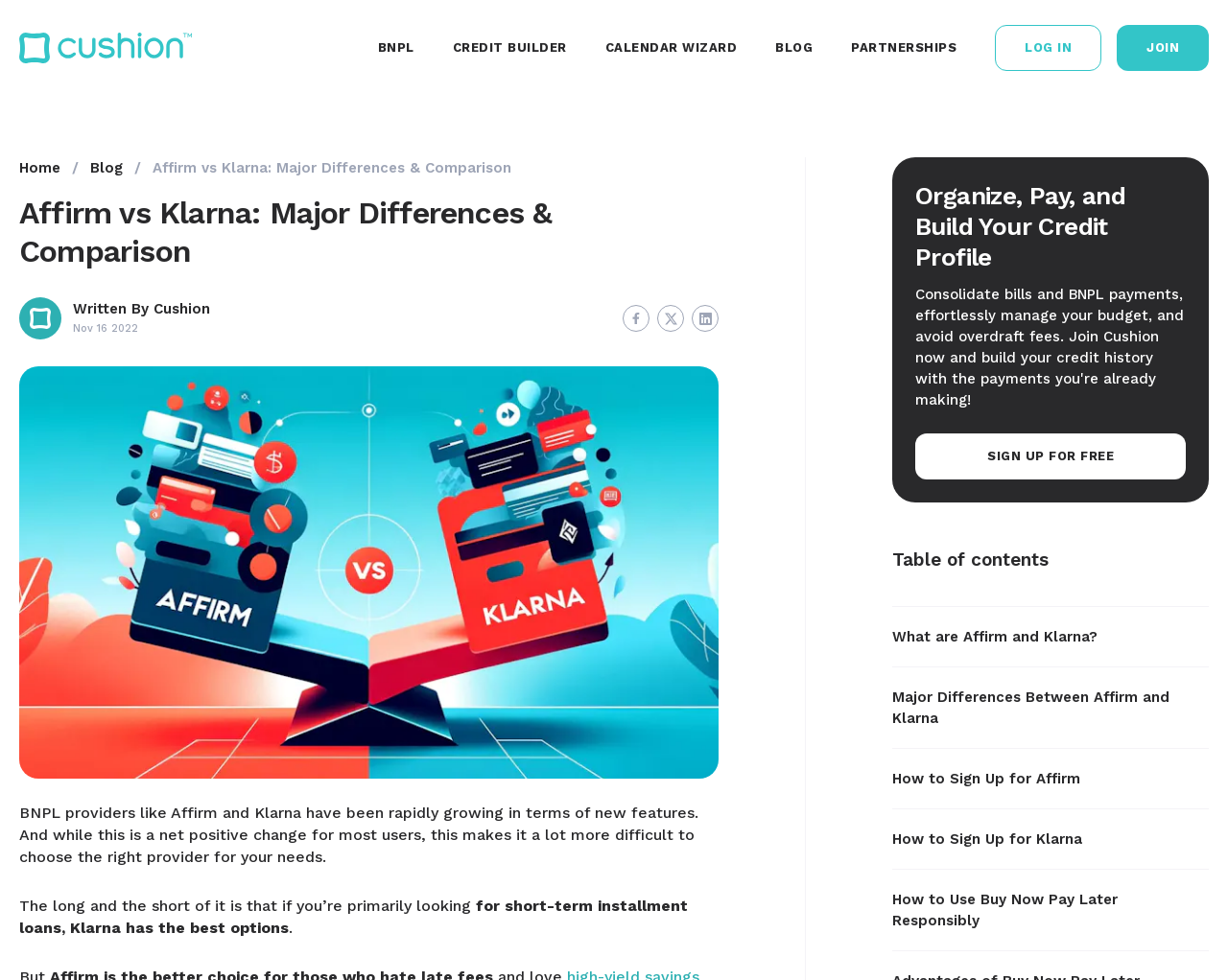Please provide a one-word or short phrase answer to the question:
How many social media buttons are there?

3